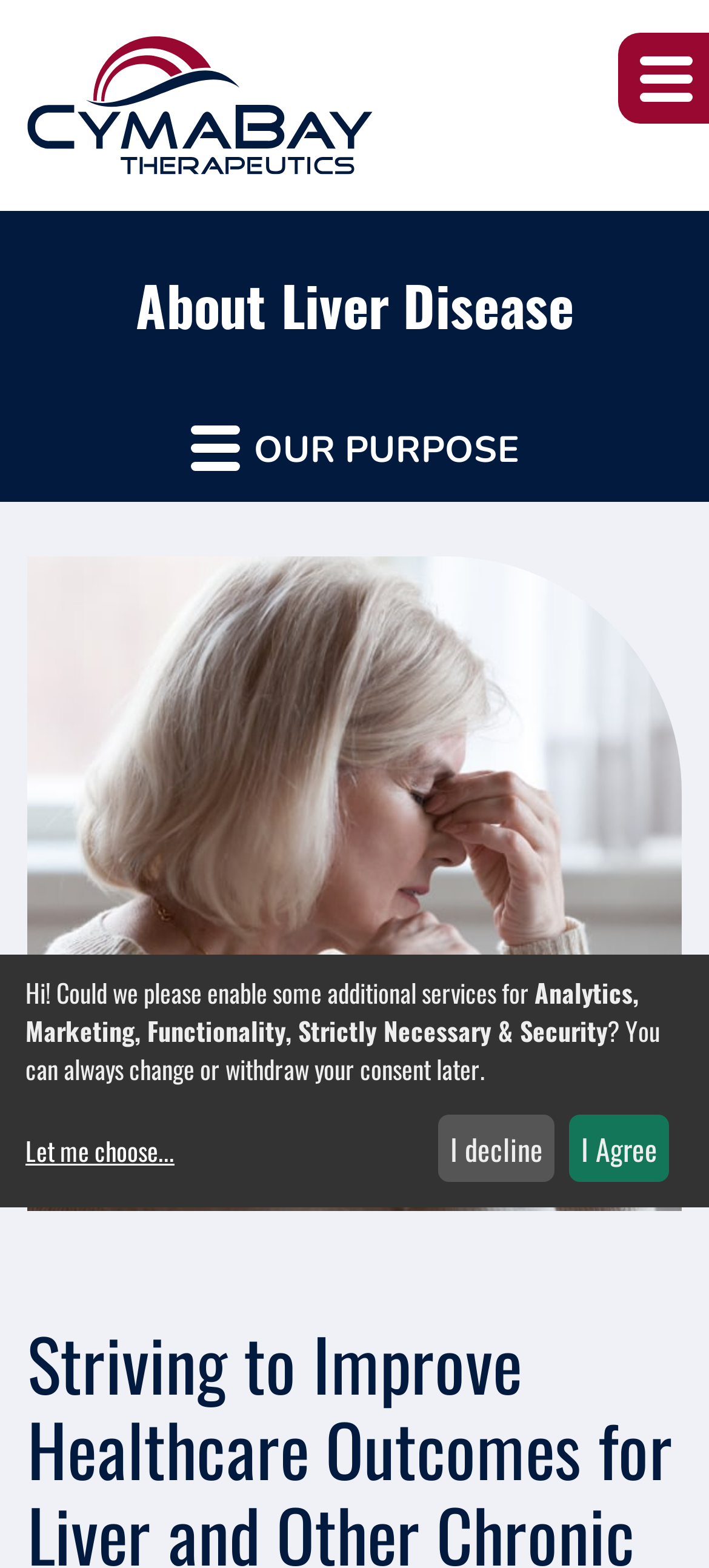Given the element description, predict the bounding box coordinates in the format (top-left x, top-left y, bottom-right x, bottom-right y). Make sure all values are between 0 and 1. Here is the element description: aria-label="Expand main navigation"

[0.872, 0.021, 1.0, 0.079]